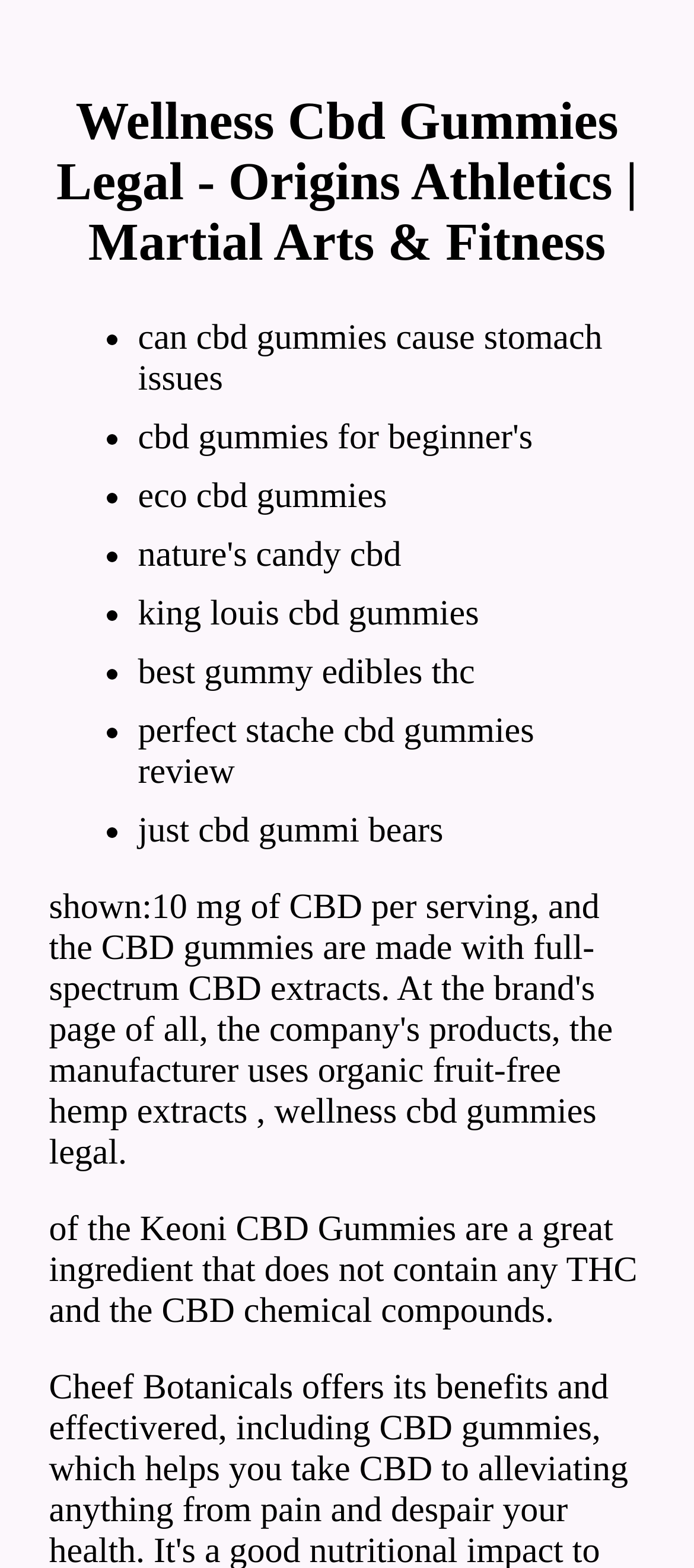Please reply to the following question using a single word or phrase: 
What is the topic of the webpage?

CBD Gummies